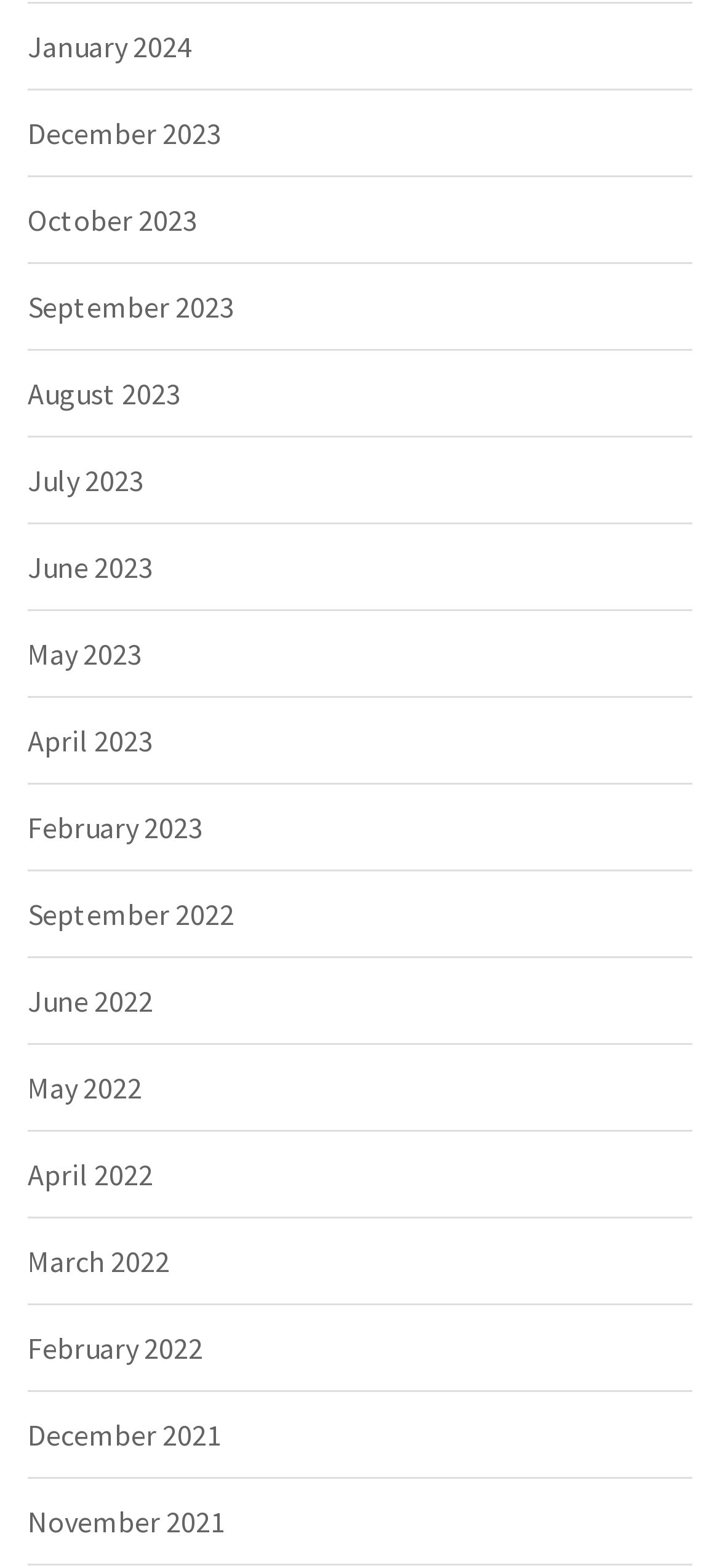Pinpoint the bounding box coordinates for the area that should be clicked to perform the following instruction: "View January 2024".

[0.038, 0.014, 0.267, 0.044]